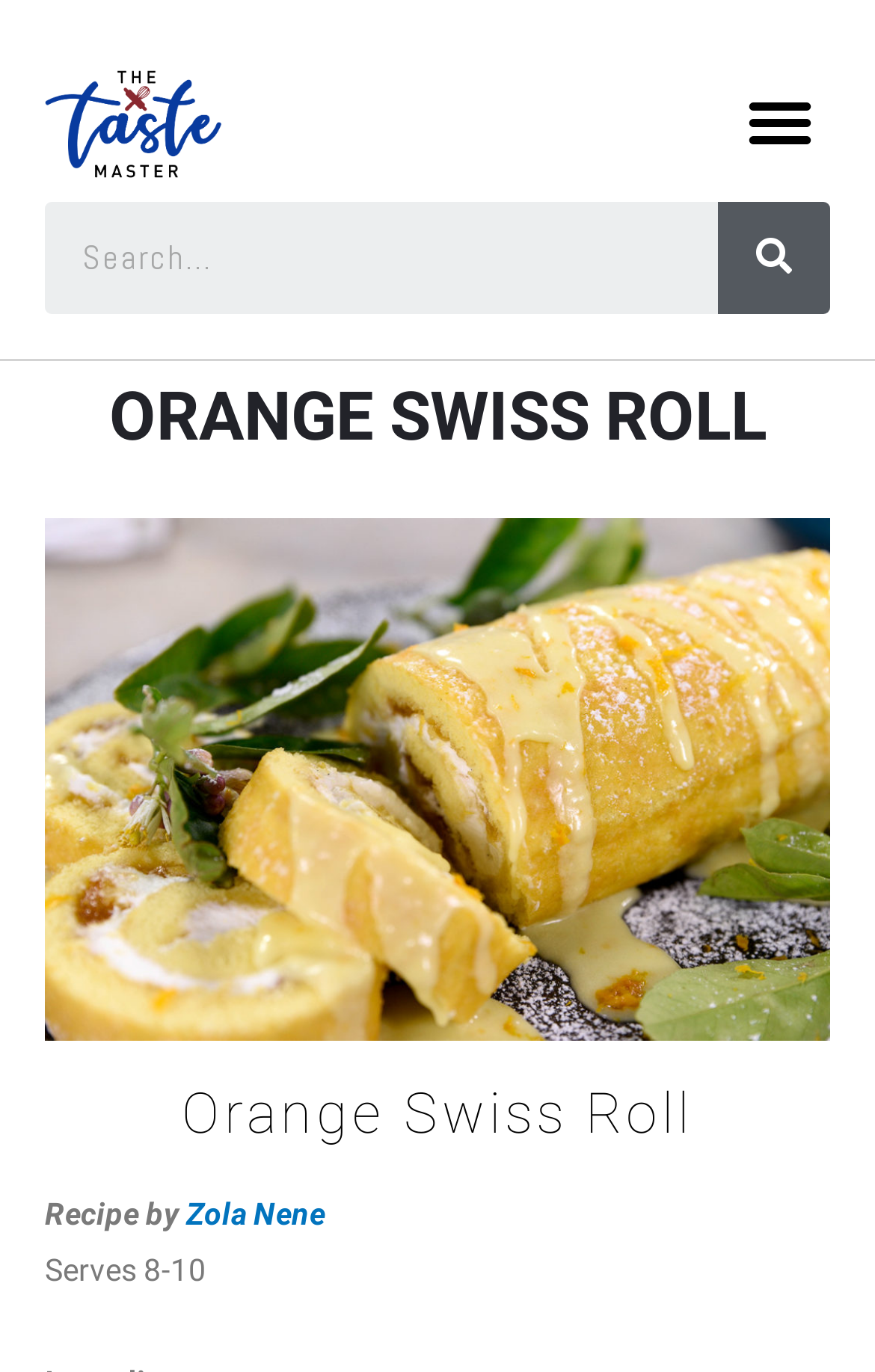Please find and generate the text of the main header of the webpage.

ORANGE SWISS ROLL